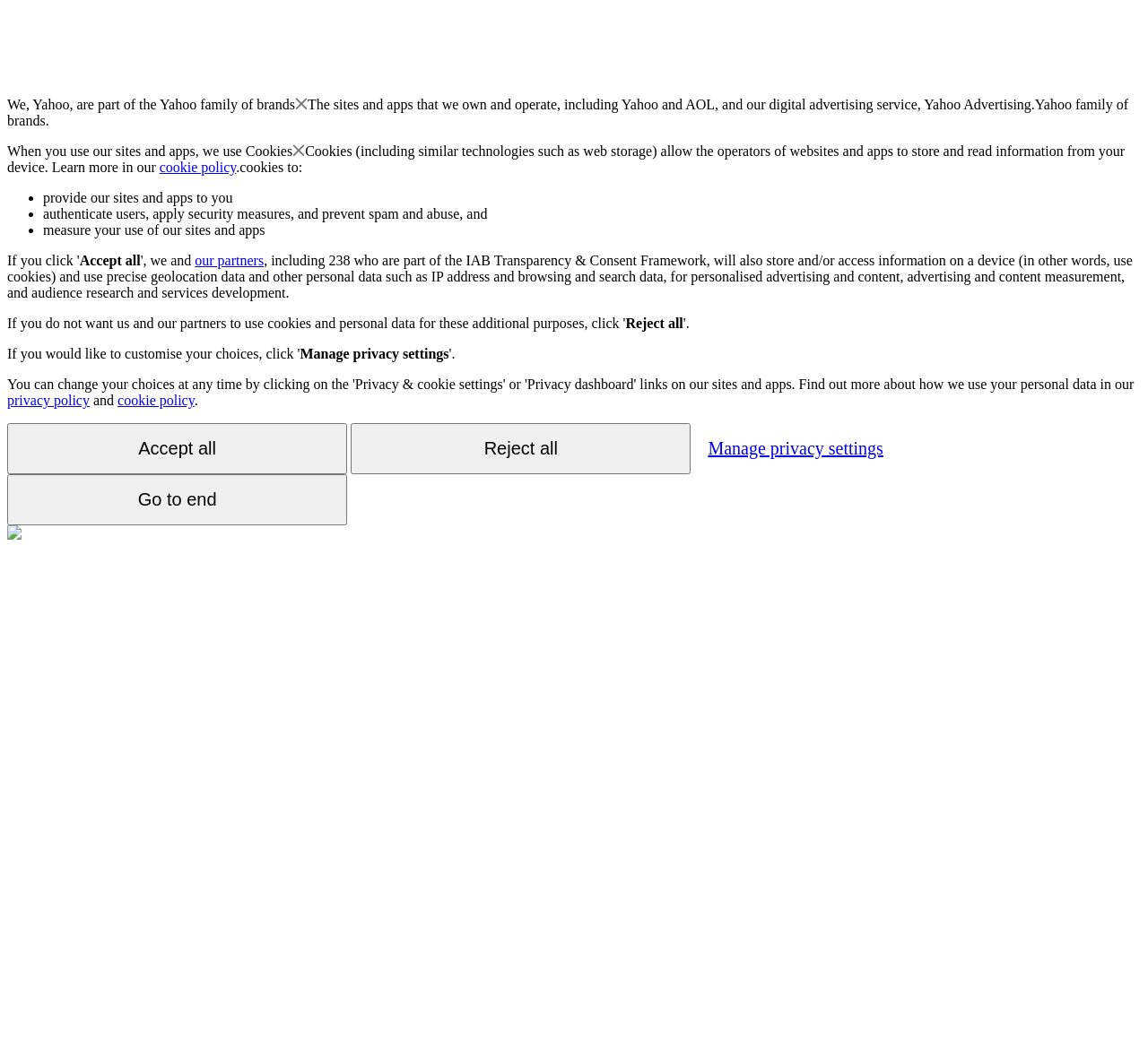What is Yahoo part of?
Look at the image and construct a detailed response to the question.

Based on the webpage content, it is mentioned that 'We, Yahoo, are part of the Yahoo family of brands' which indicates that Yahoo is part of the Yahoo family of brands.